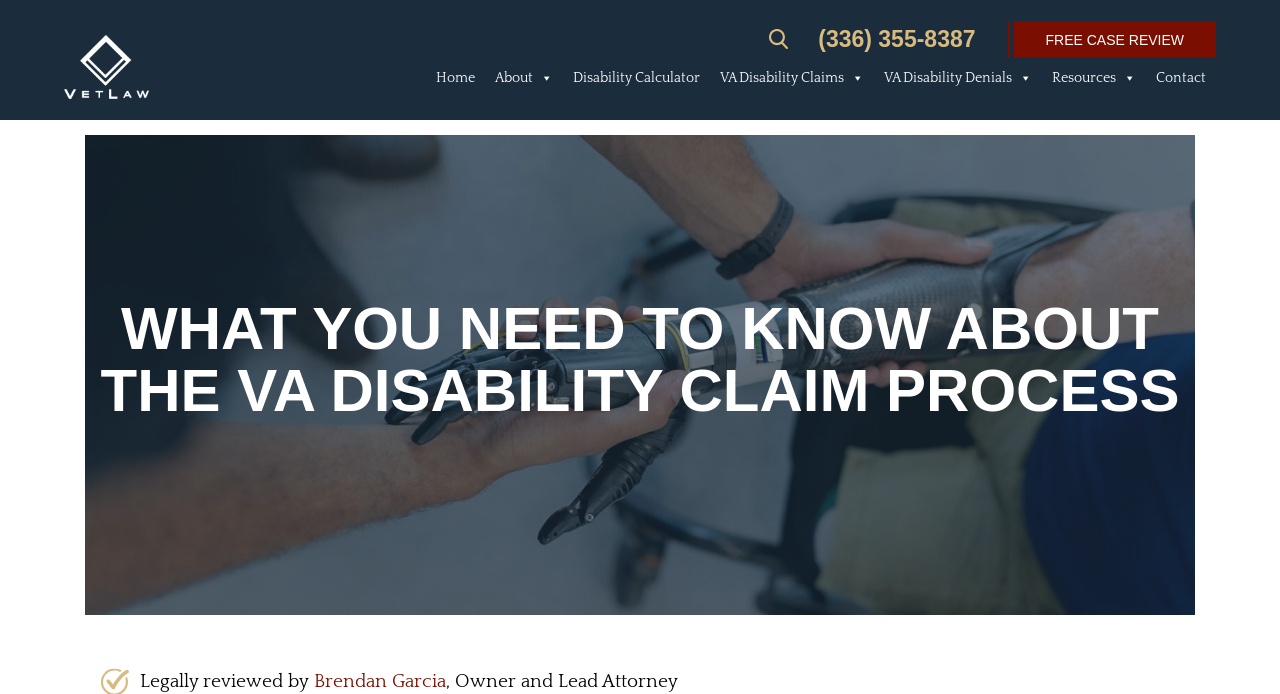Please identify the bounding box coordinates of the element's region that I should click in order to complete the following instruction: "Click the VetLaw logo". The bounding box coordinates consist of four float numbers between 0 and 1, i.e., [left, top, right, bottom].

[0.05, 0.043, 0.116, 0.151]